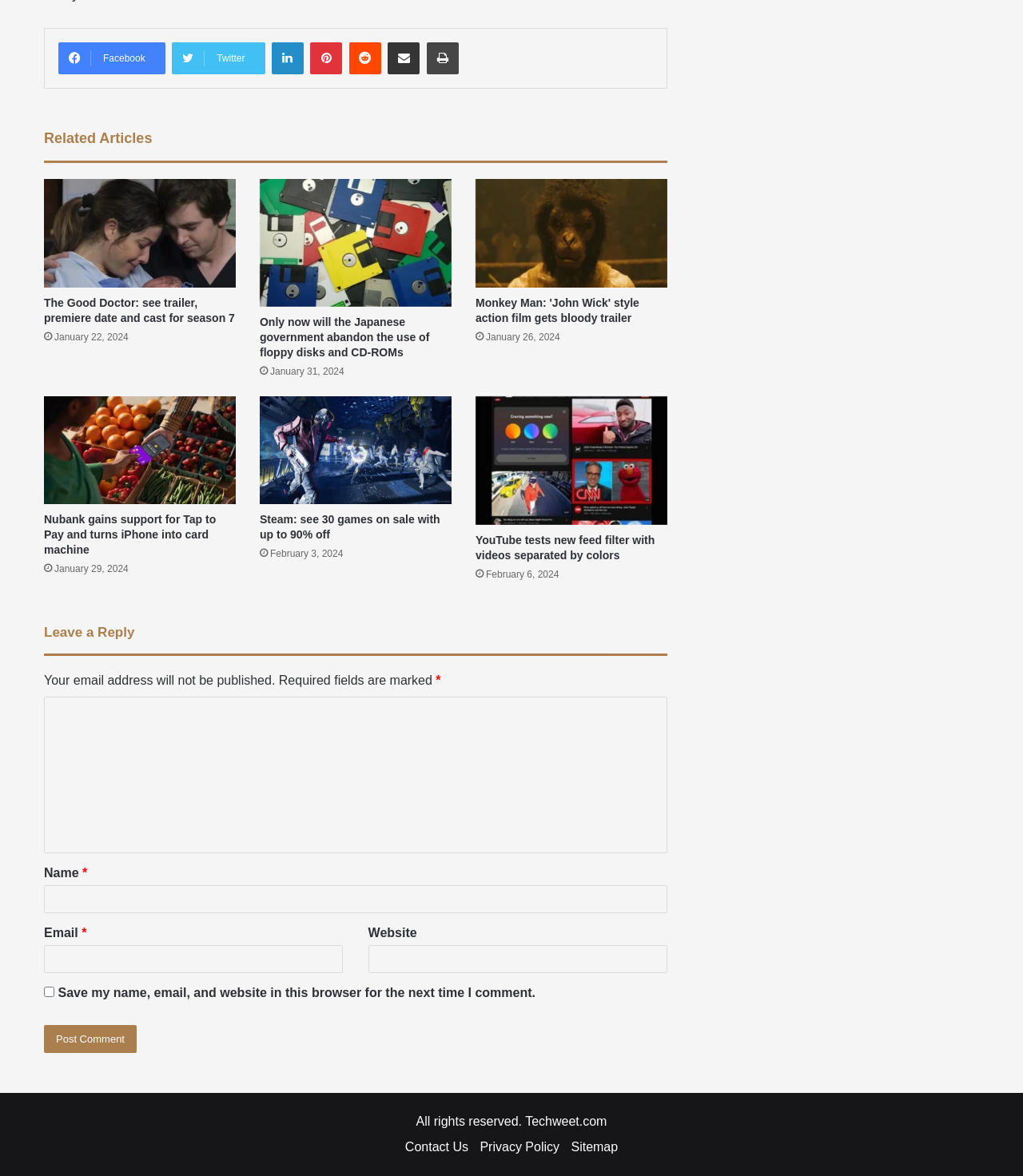Can you show the bounding box coordinates of the region to click on to complete the task described in the instruction: "Read The Good Doctor article"?

[0.043, 0.152, 0.23, 0.244]